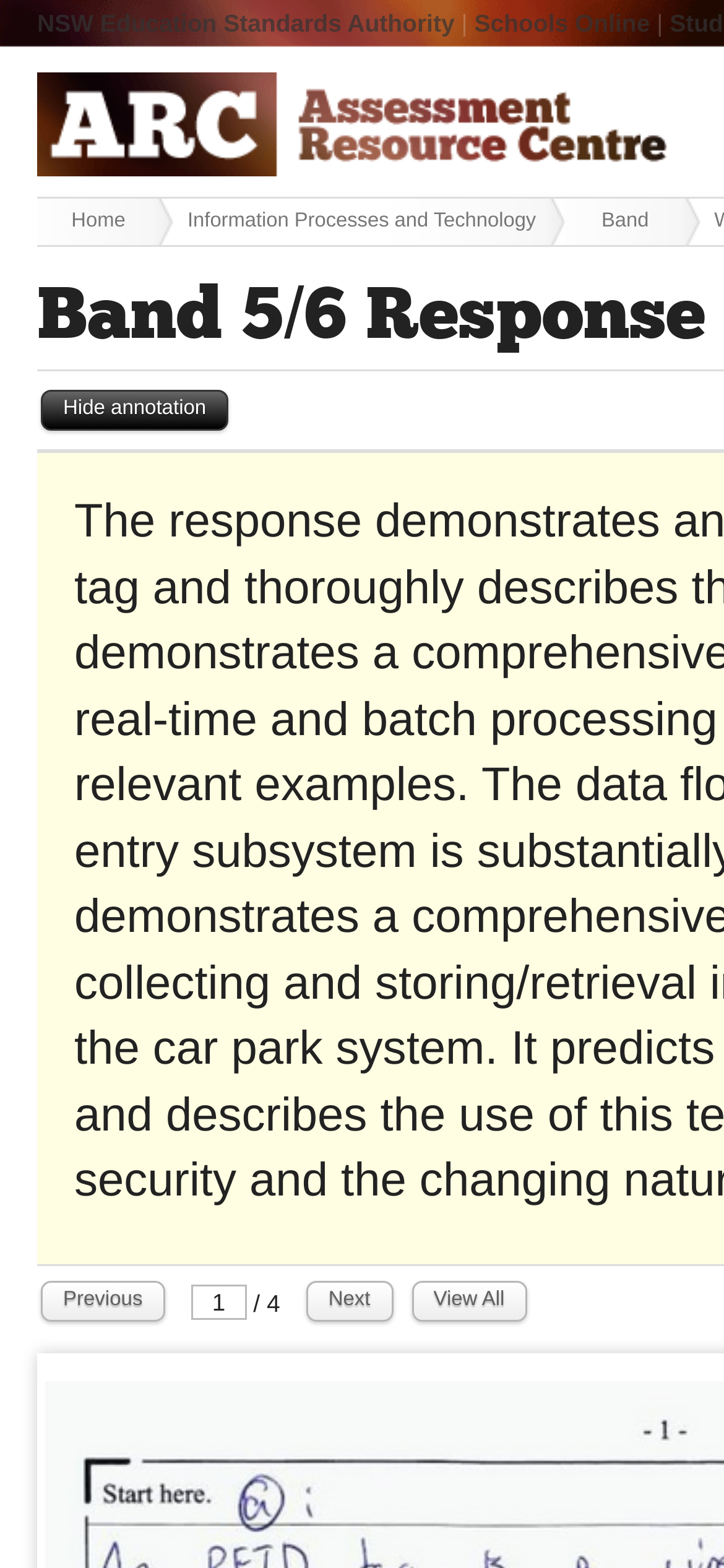Identify the bounding box coordinates of the region I need to click to complete this instruction: "go to Information Processes and Technology".

[0.238, 0.127, 0.779, 0.156]